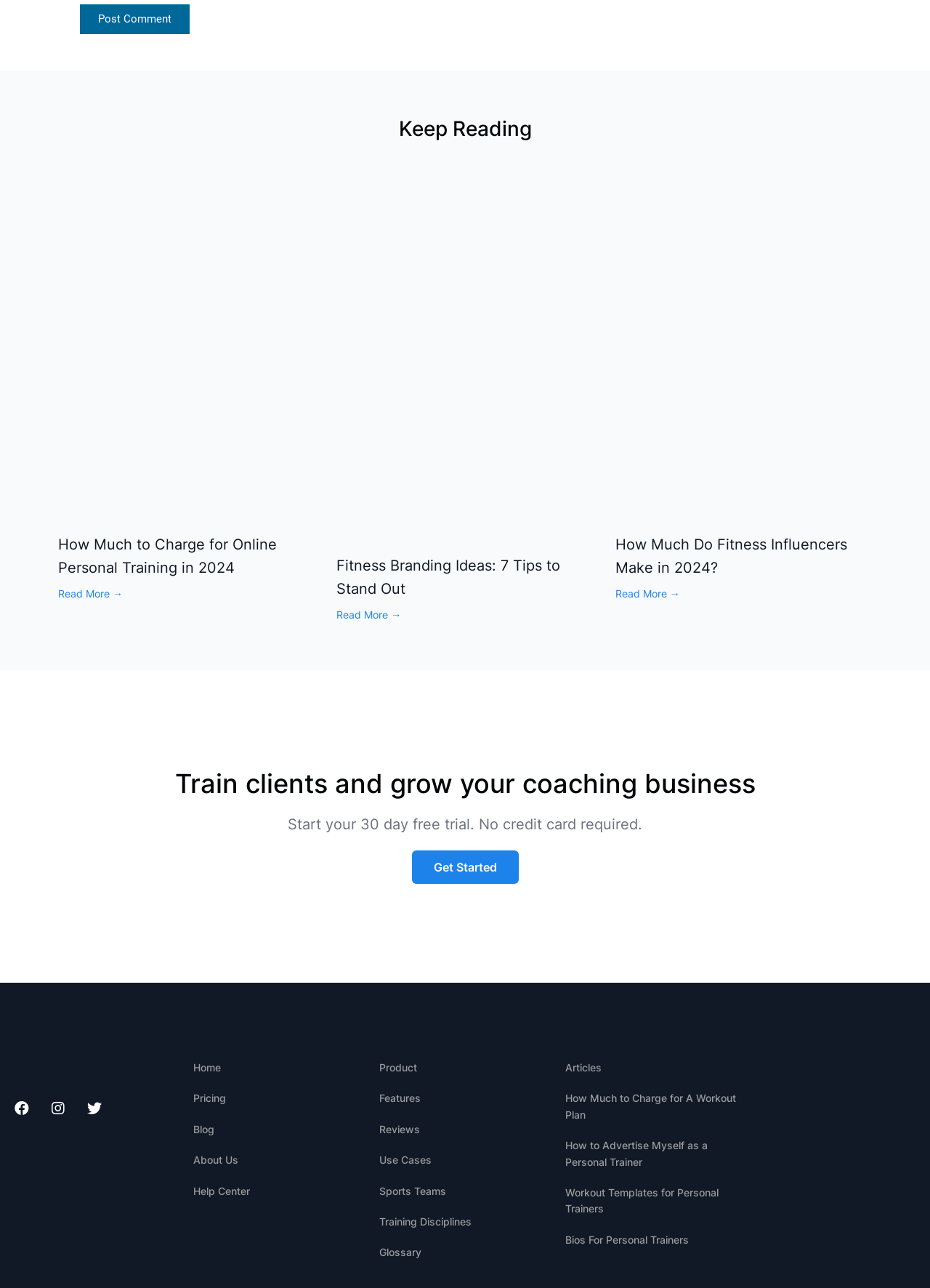Please determine the bounding box coordinates of the element's region to click for the following instruction: "view TBR Hardbacks".

None